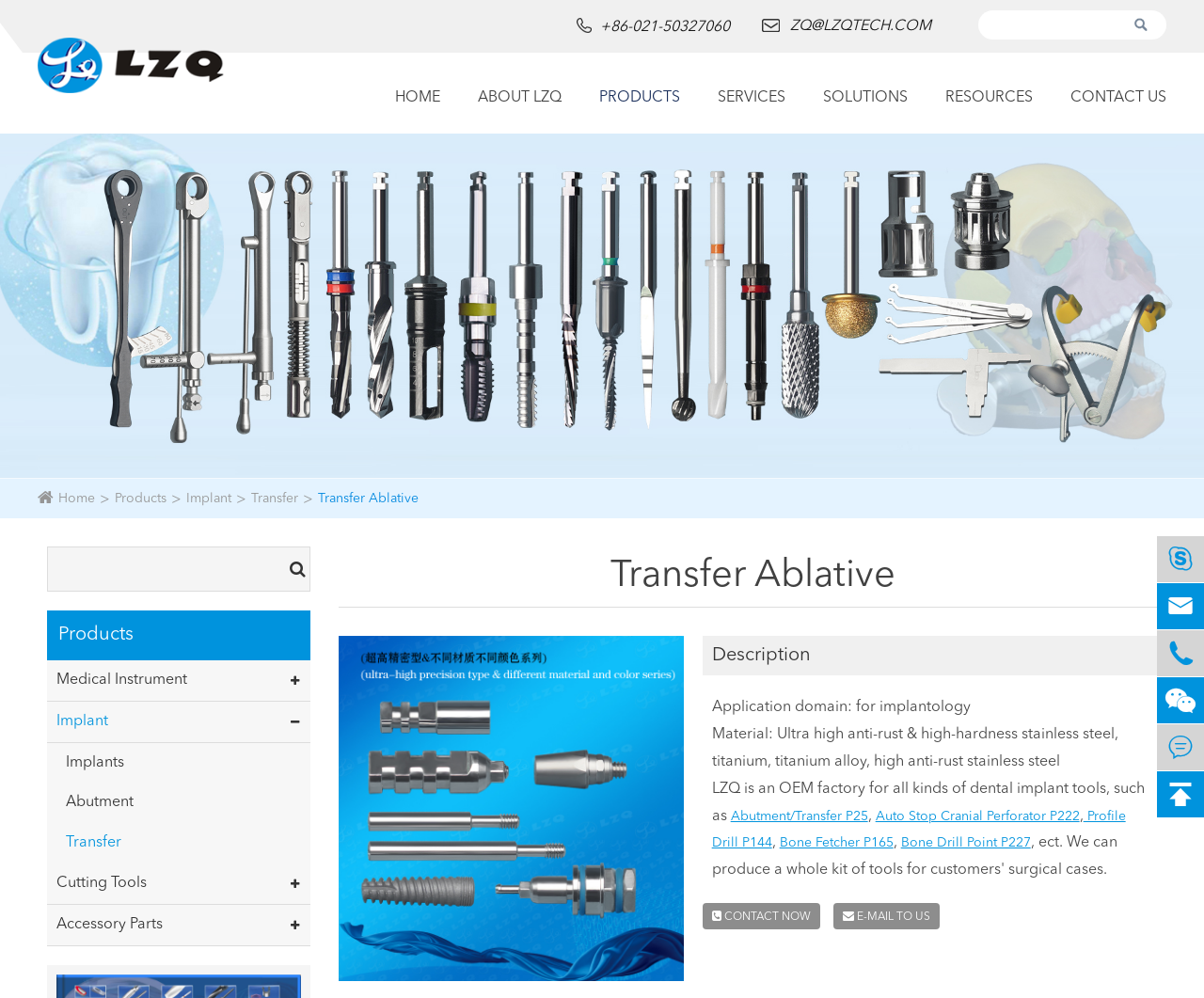Can you find the bounding box coordinates for the element to click on to achieve the instruction: "Click on the 'HOME' link"?

[0.328, 0.063, 0.381, 0.134]